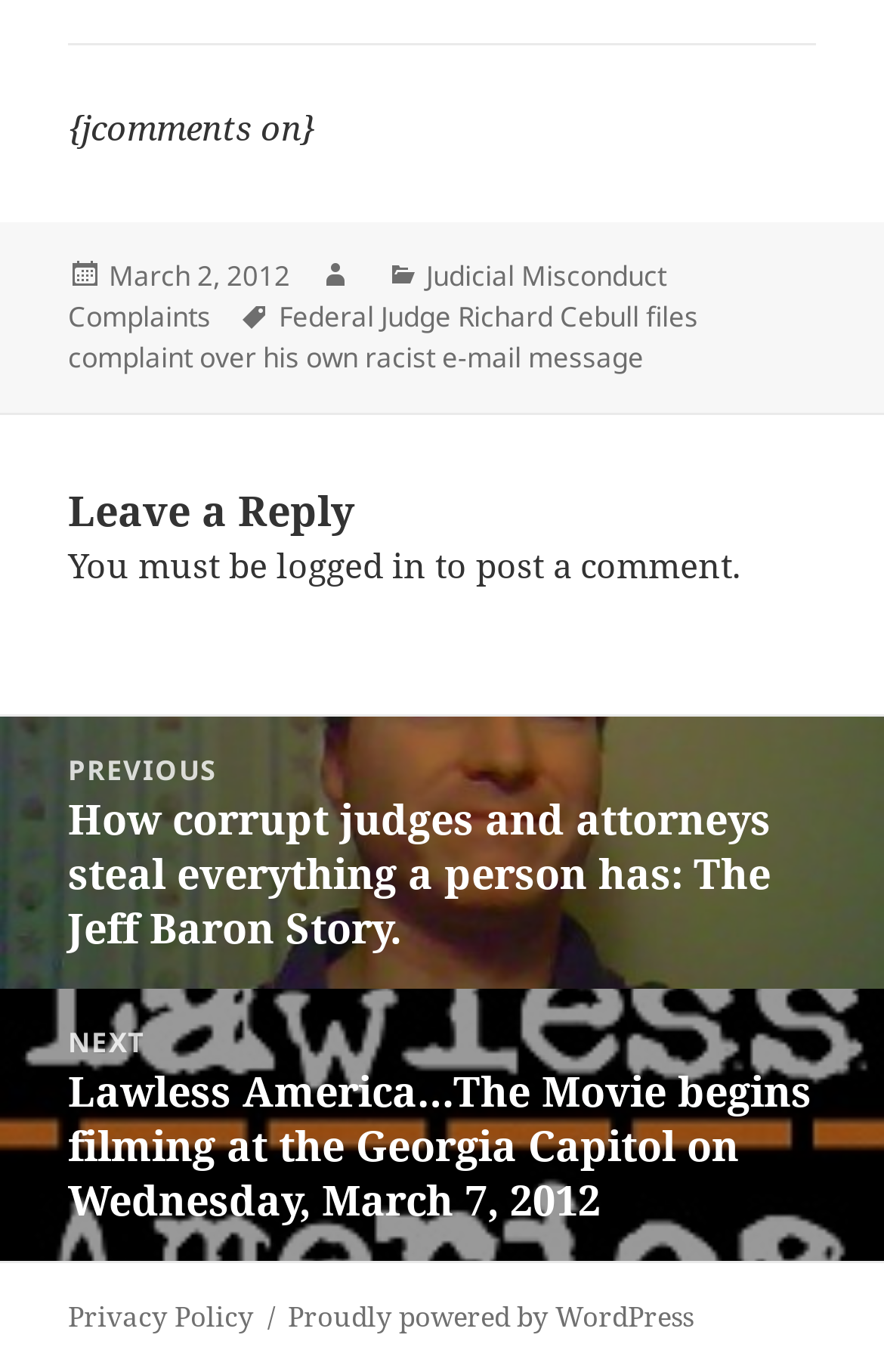Please predict the bounding box coordinates of the element's region where a click is necessary to complete the following instruction: "Click to view privacy policy". The coordinates should be represented by four float numbers between 0 and 1, i.e., [left, top, right, bottom].

[0.077, 0.946, 0.287, 0.975]